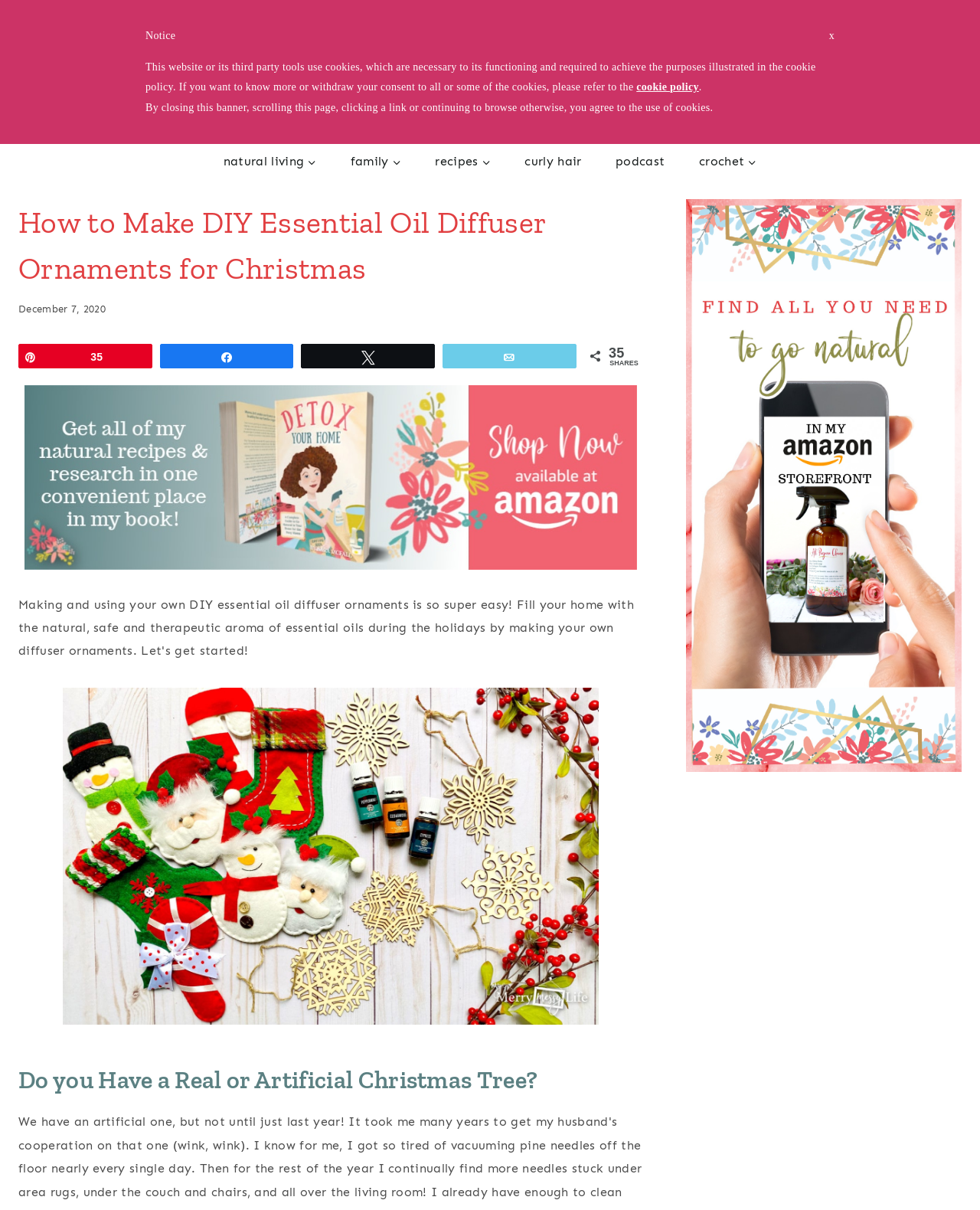Identify the bounding box for the UI element described as: "NATURAL LIVINGExpand". The coordinates should be four float numbers between 0 and 1, i.e., [left, top, right, bottom].

[0.21, 0.118, 0.34, 0.149]